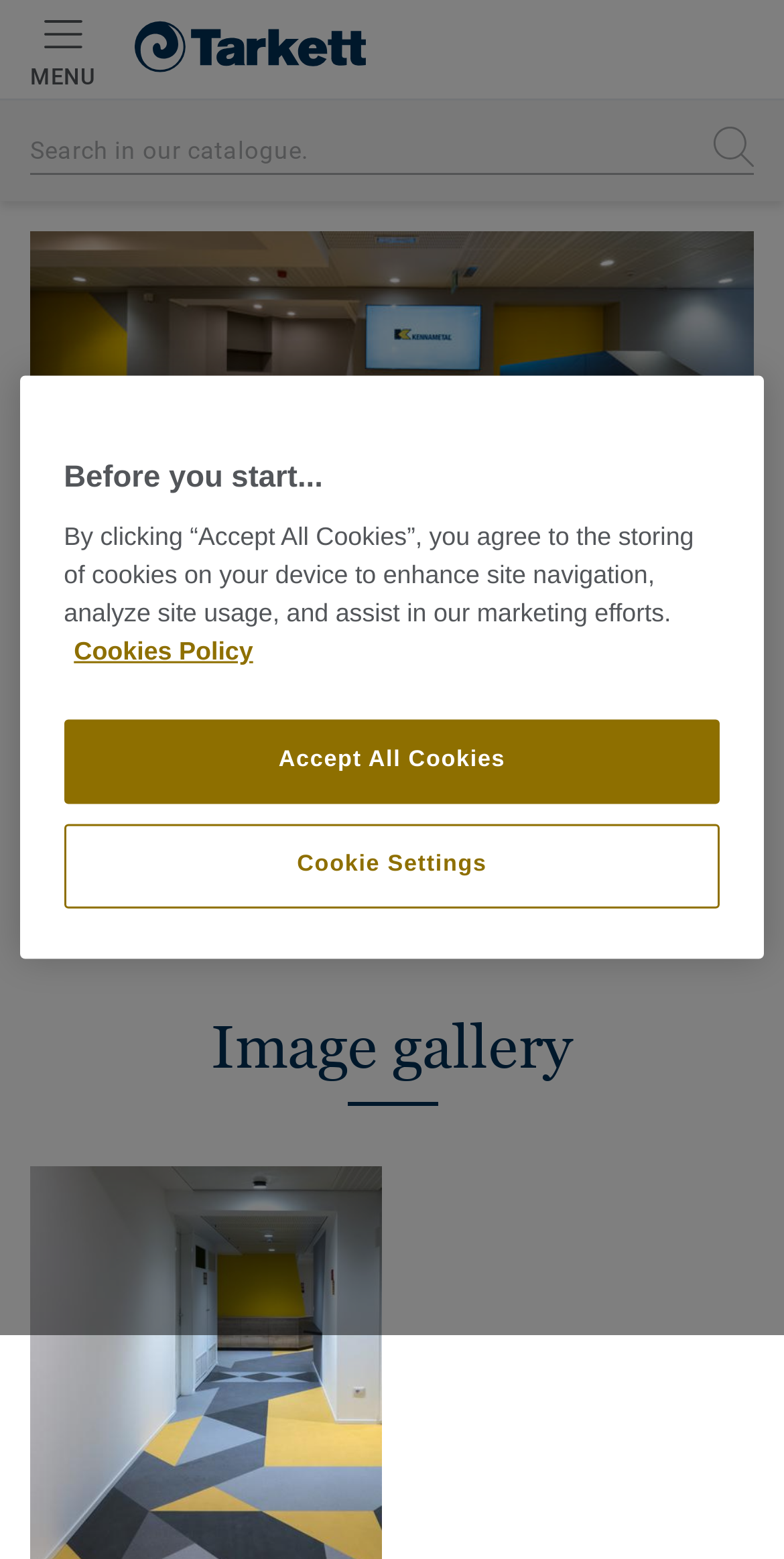Answer this question using a single word or a brief phrase:
What is the name of the company whose logo is displayed?

Tarkett